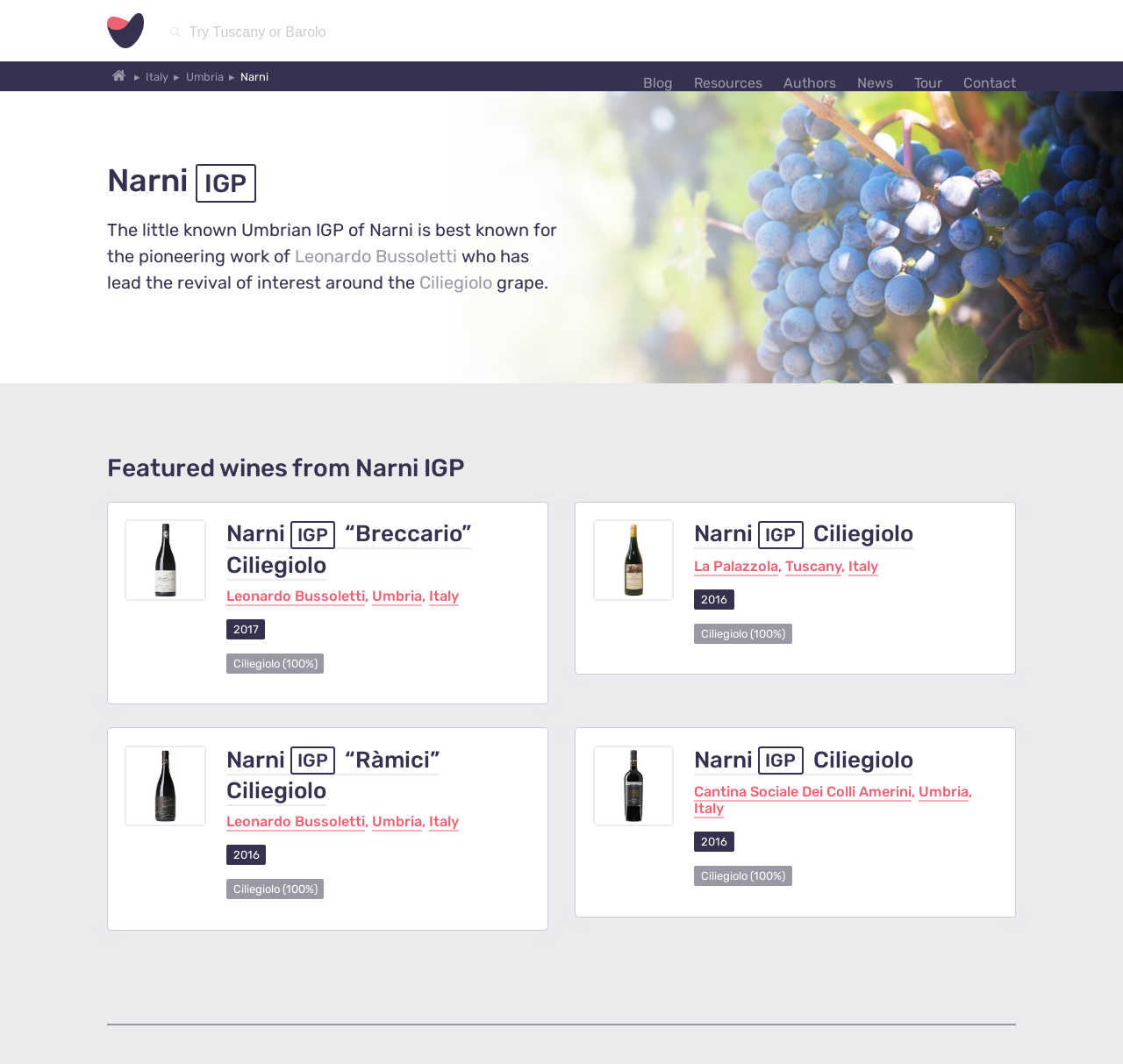Identify the bounding box coordinates of the element to click to follow this instruction: 'View details of Narni IGP “Breccario” Ciliegiolo'. Ensure the coordinates are four float values between 0 and 1, provided as [left, top, right, bottom].

[0.113, 0.553, 0.182, 0.565]